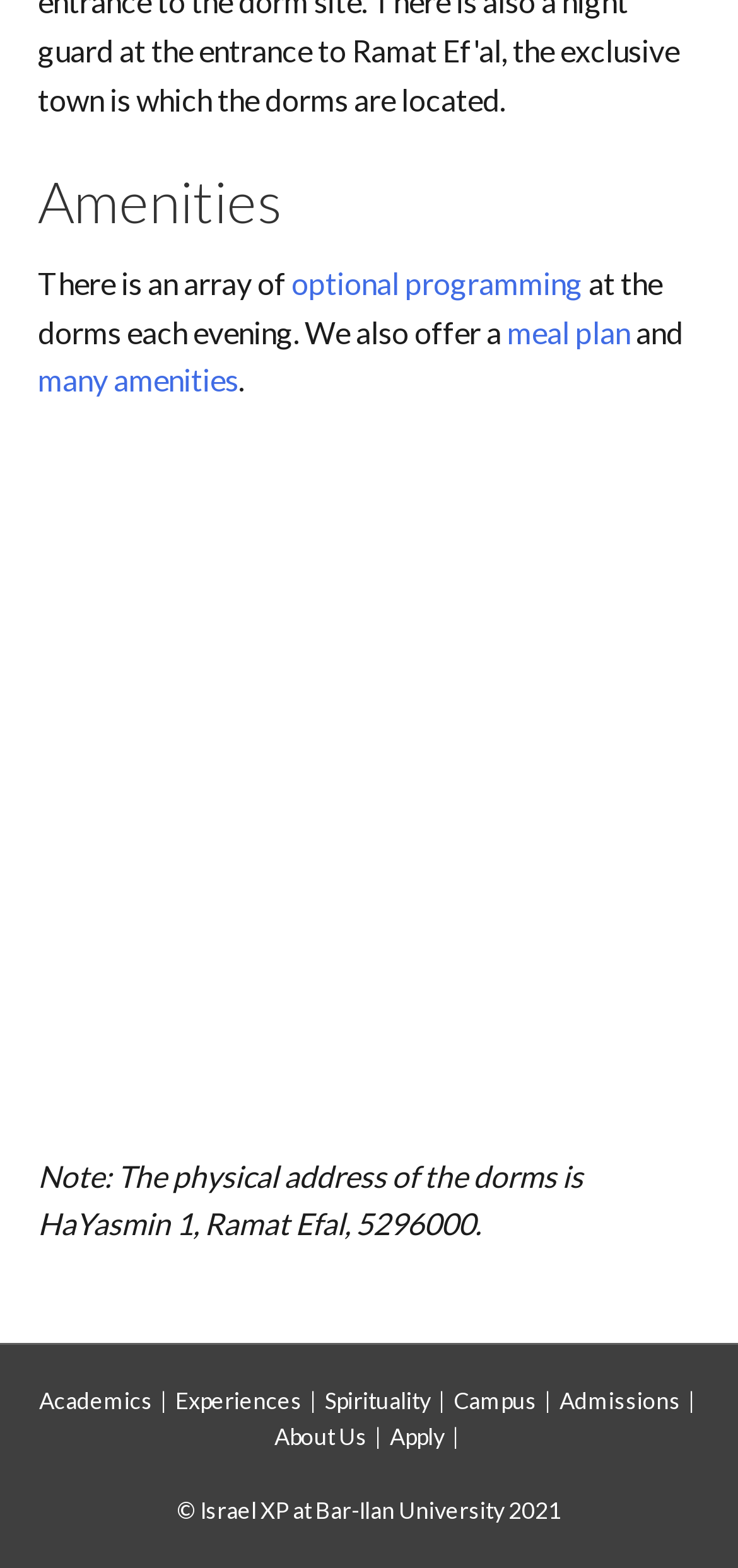Give a short answer using one word or phrase for the question:
How many main sections are there in the webpage?

7